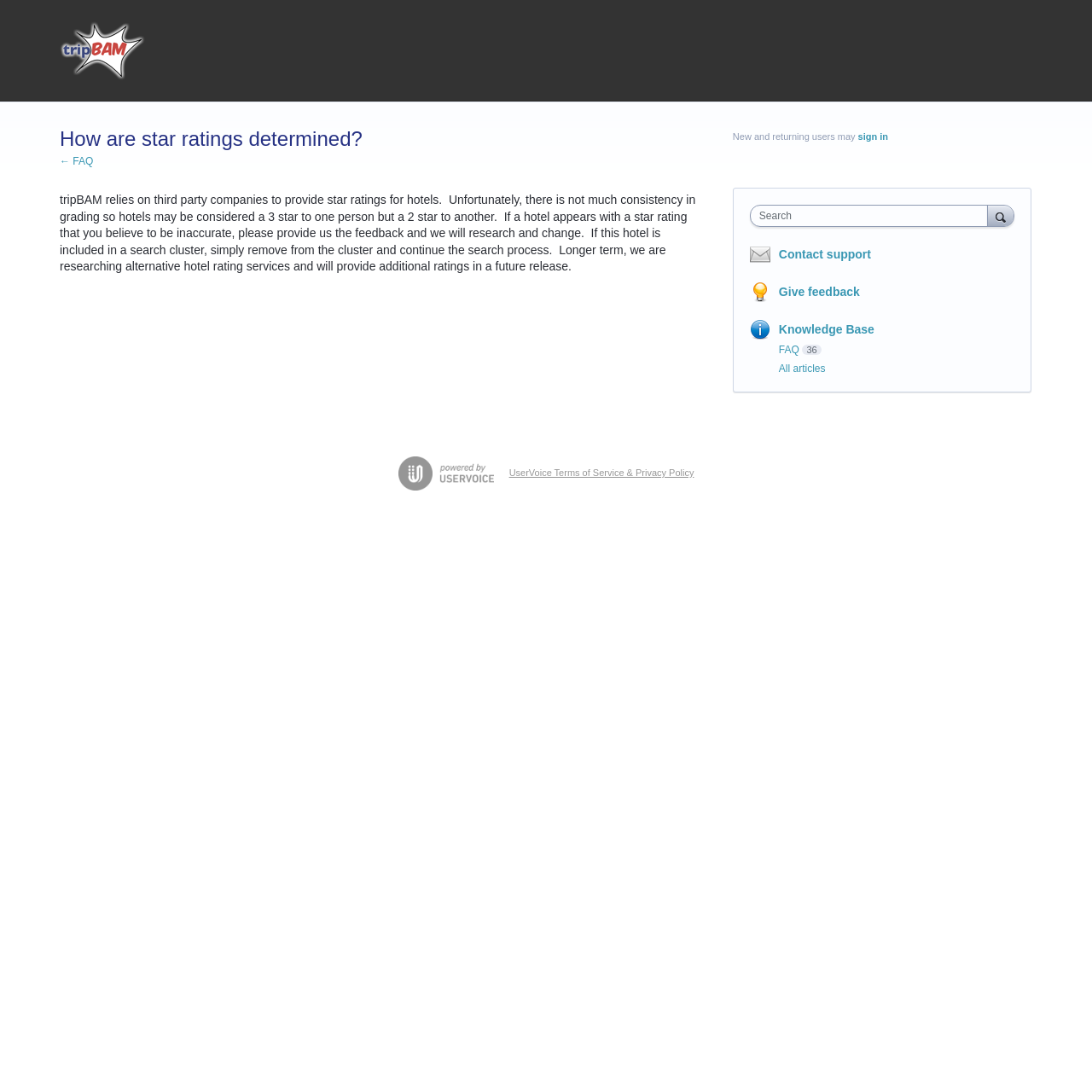Please find and provide the title of the webpage.

How are star ratings determined?